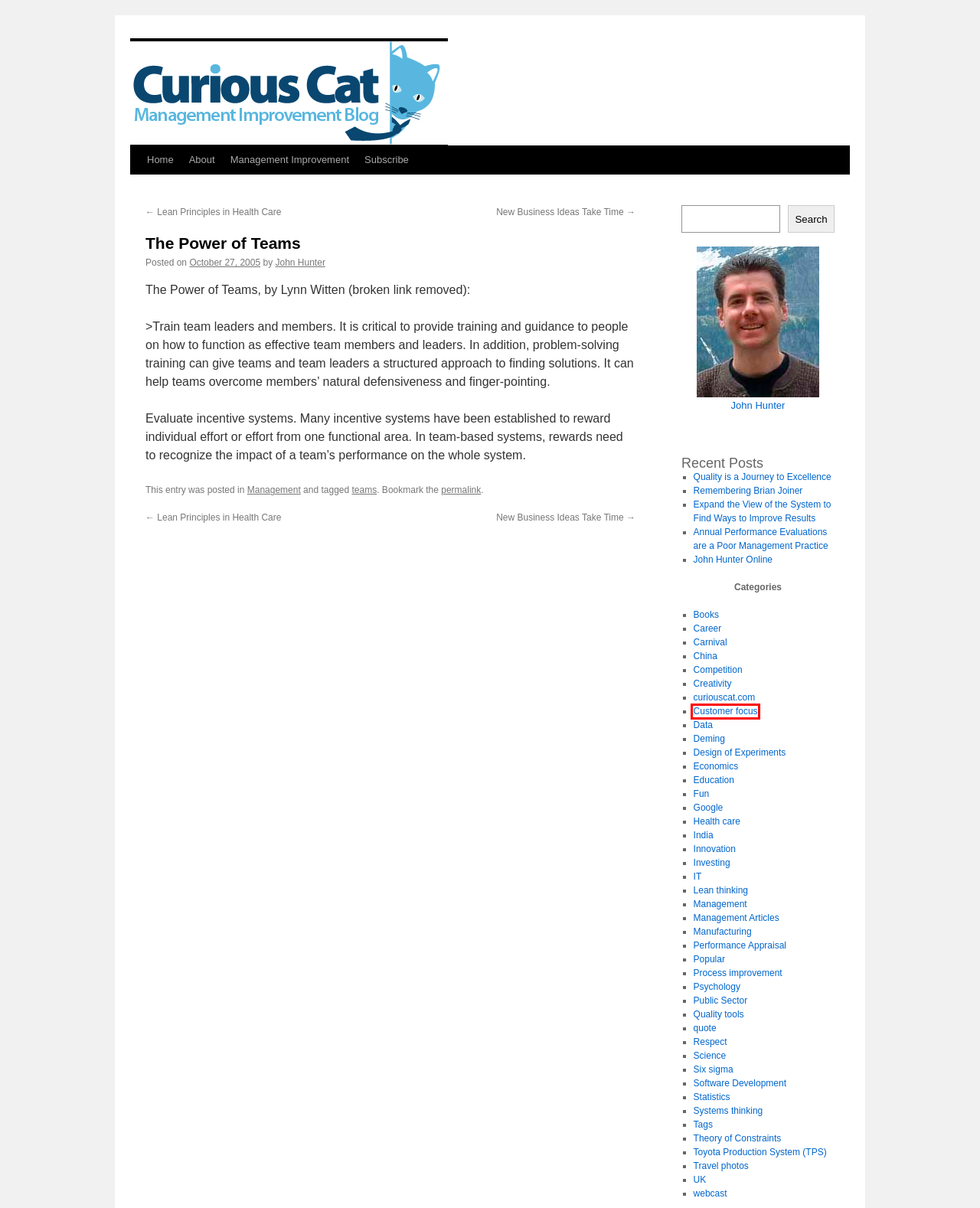Look at the screenshot of a webpage where a red rectangle bounding box is present. Choose the webpage description that best describes the new webpage after clicking the element inside the red bounding box. Here are the candidates:
A. Curious Cat Management Improvement Blog
B. Quality is a Journey to Excellence | Curious Cat Management Improvement Blog
C. Travel photos | Curious Cat Management Improvement Blog
D. Curious Cat Management Improvement Connections
E. Competition | Curious Cat Management Improvement Blog
F. Process improvement | Curious Cat Management Improvement Blog
G. Customer focus | Curious Cat Management Improvement Blog
H. Design of Experiments | Curious Cat Management Improvement Blog

G